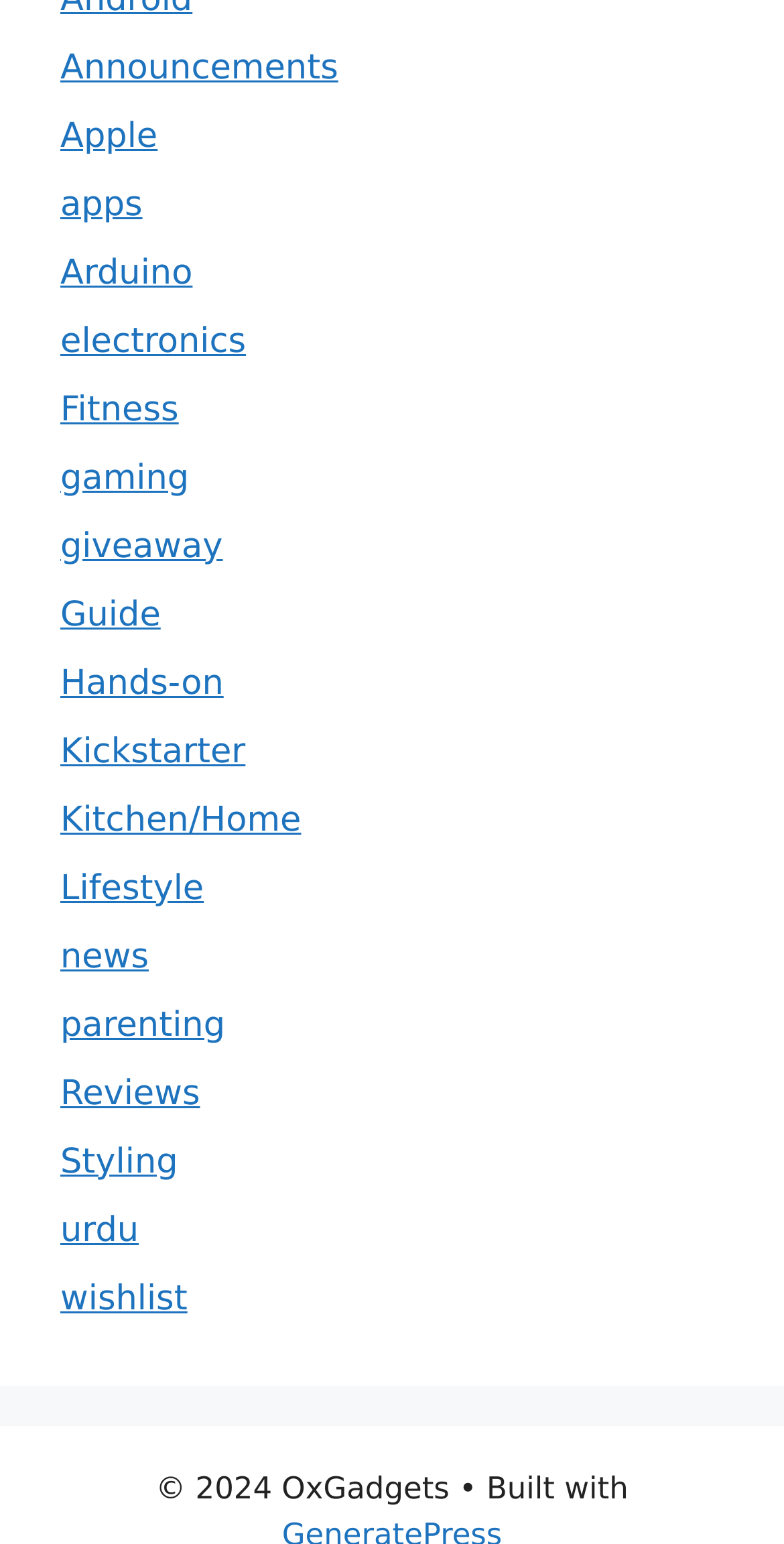Identify the bounding box coordinates of the area that should be clicked in order to complete the given instruction: "View Reviews". The bounding box coordinates should be four float numbers between 0 and 1, i.e., [left, top, right, bottom].

[0.077, 0.695, 0.255, 0.721]